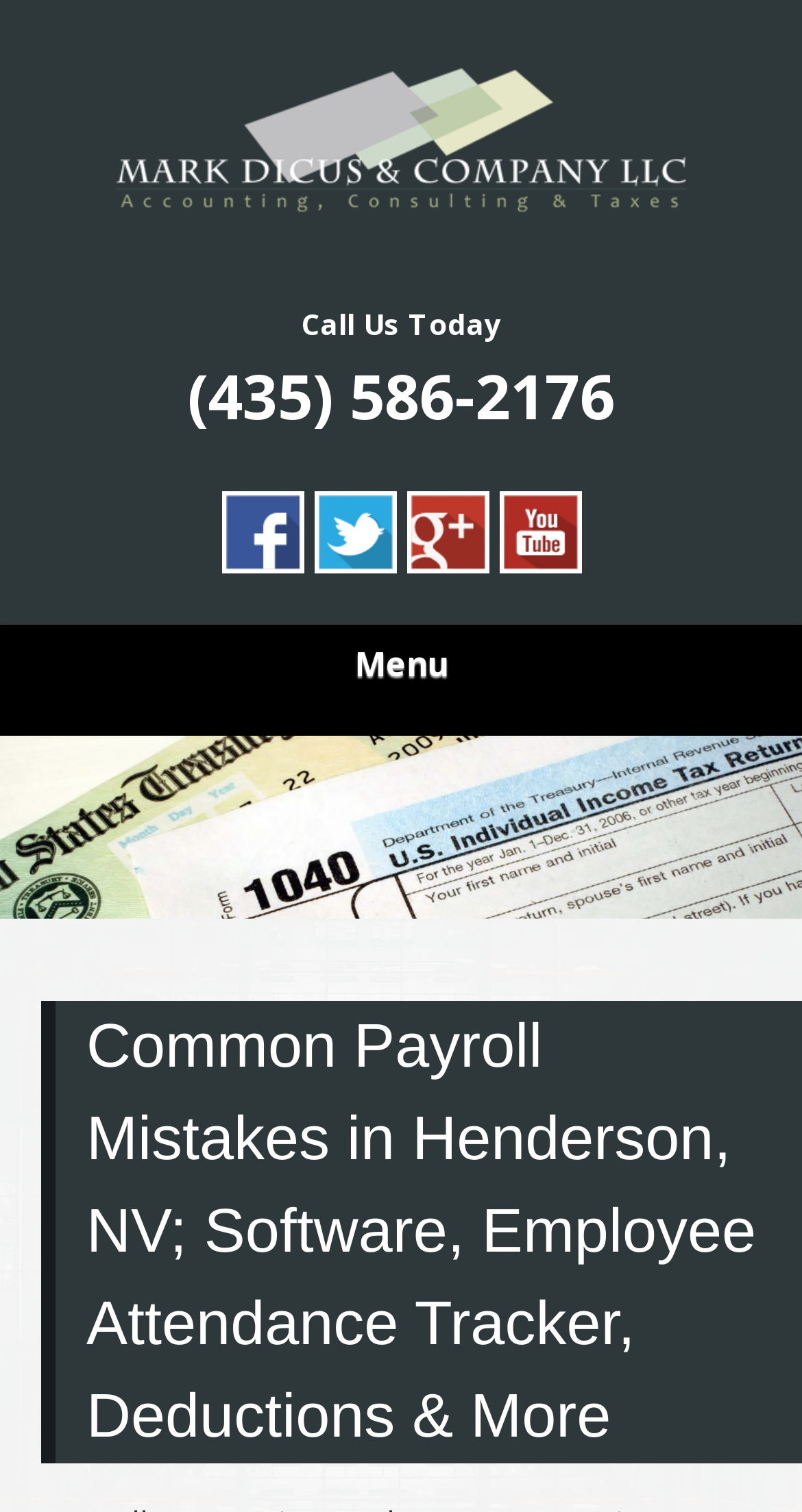Kindly determine the bounding box coordinates for the area that needs to be clicked to execute this instruction: "Visit Facebook".

[0.276, 0.35, 0.378, 0.387]